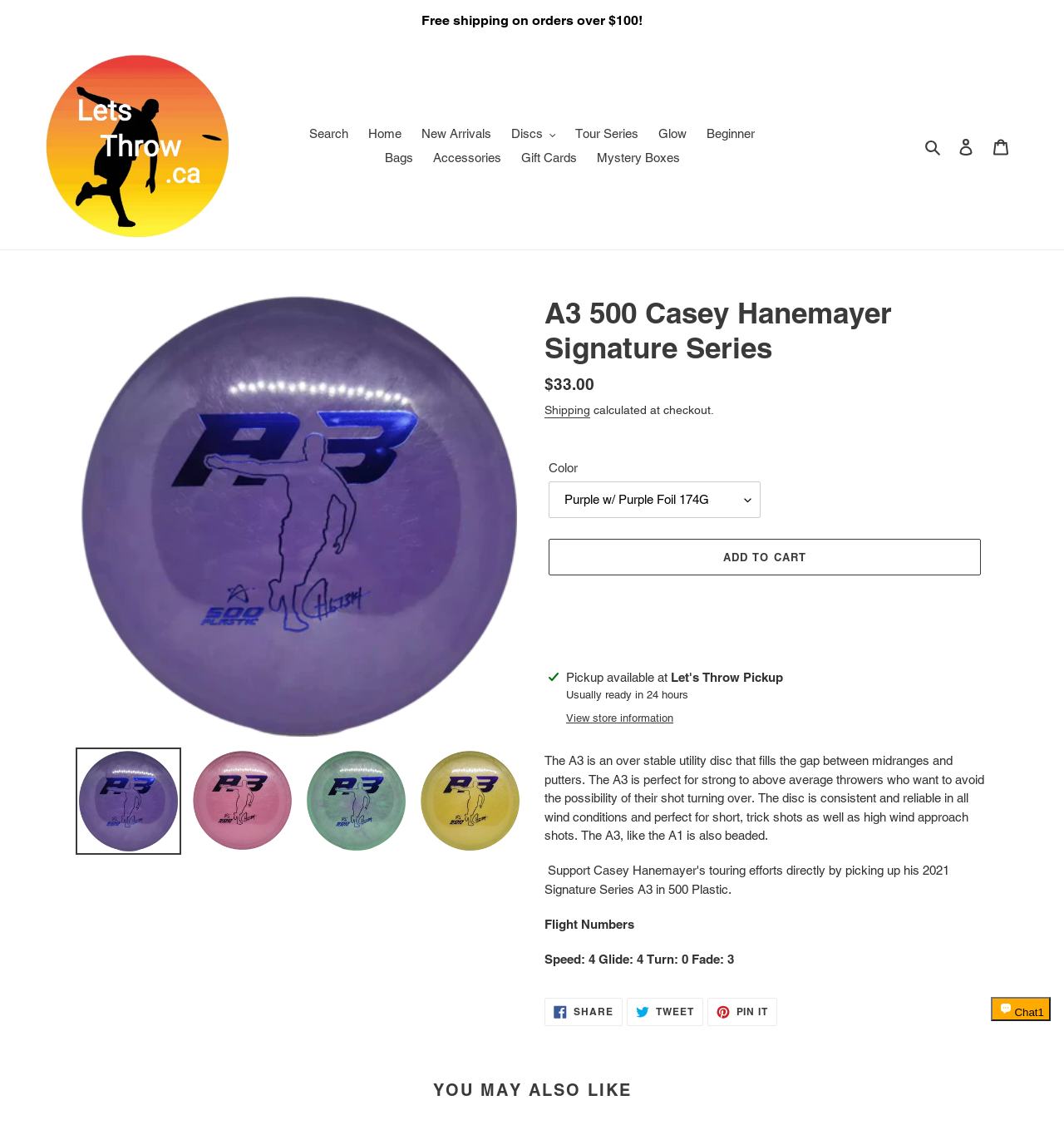Find the bounding box coordinates for the area that must be clicked to perform this action: "Select a color for the product".

[0.516, 0.426, 0.715, 0.459]